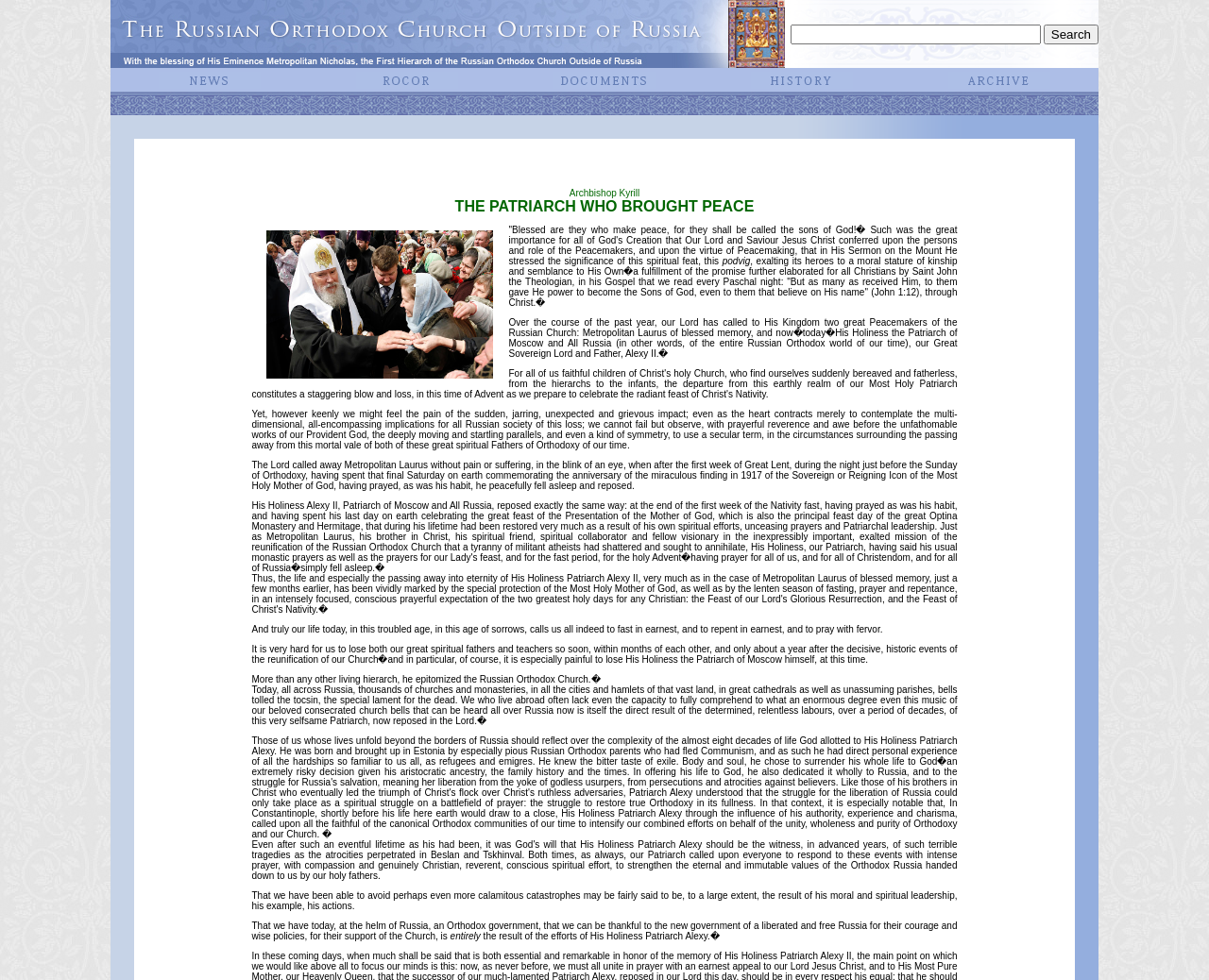Could you provide the bounding box coordinates for the portion of the screen to click to complete this instruction: "Enter search query"?

[0.654, 0.025, 0.861, 0.045]